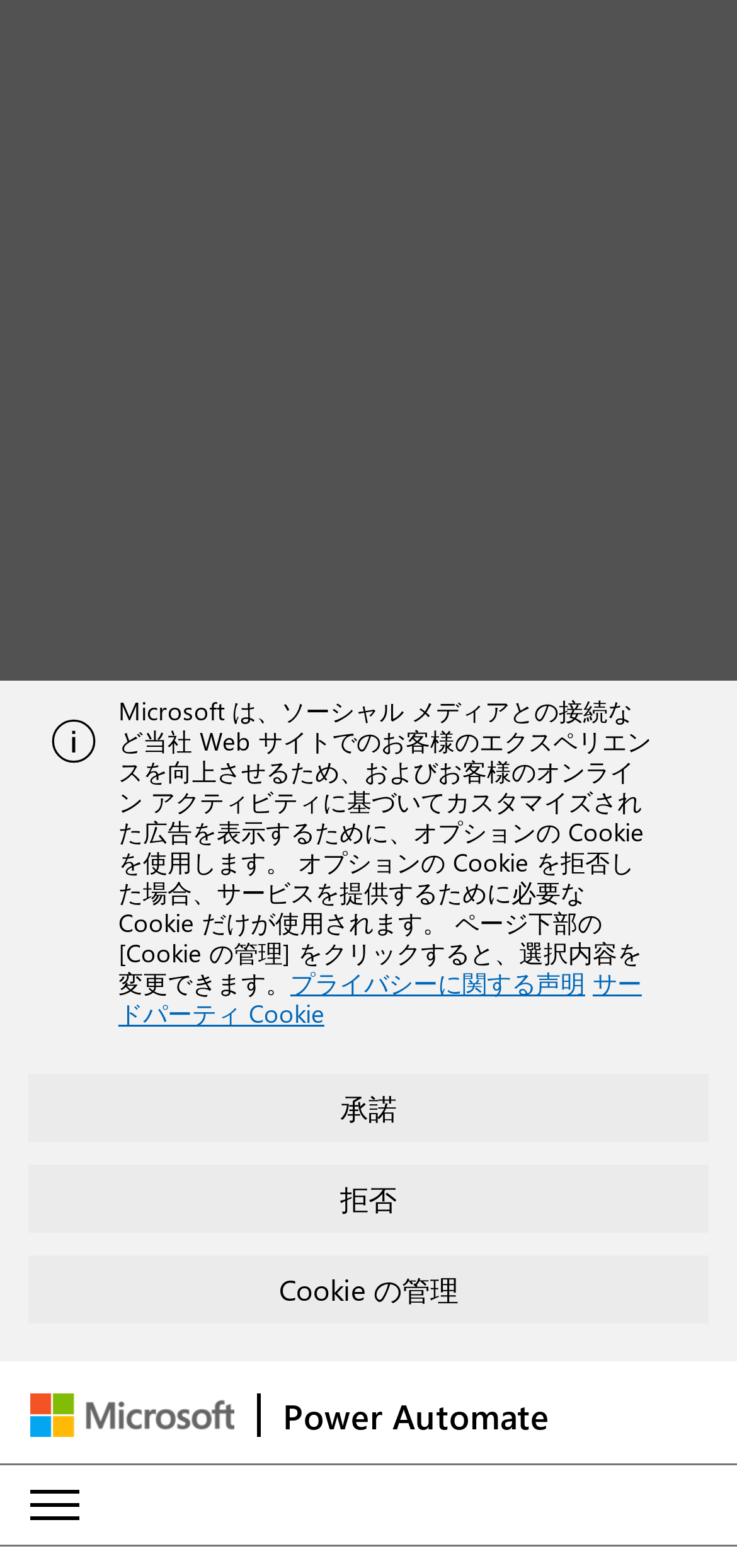Provide the bounding box coordinates for the area that should be clicked to complete the instruction: "Expand or collapse the menu".

[0.0, 0.934, 0.149, 0.985]